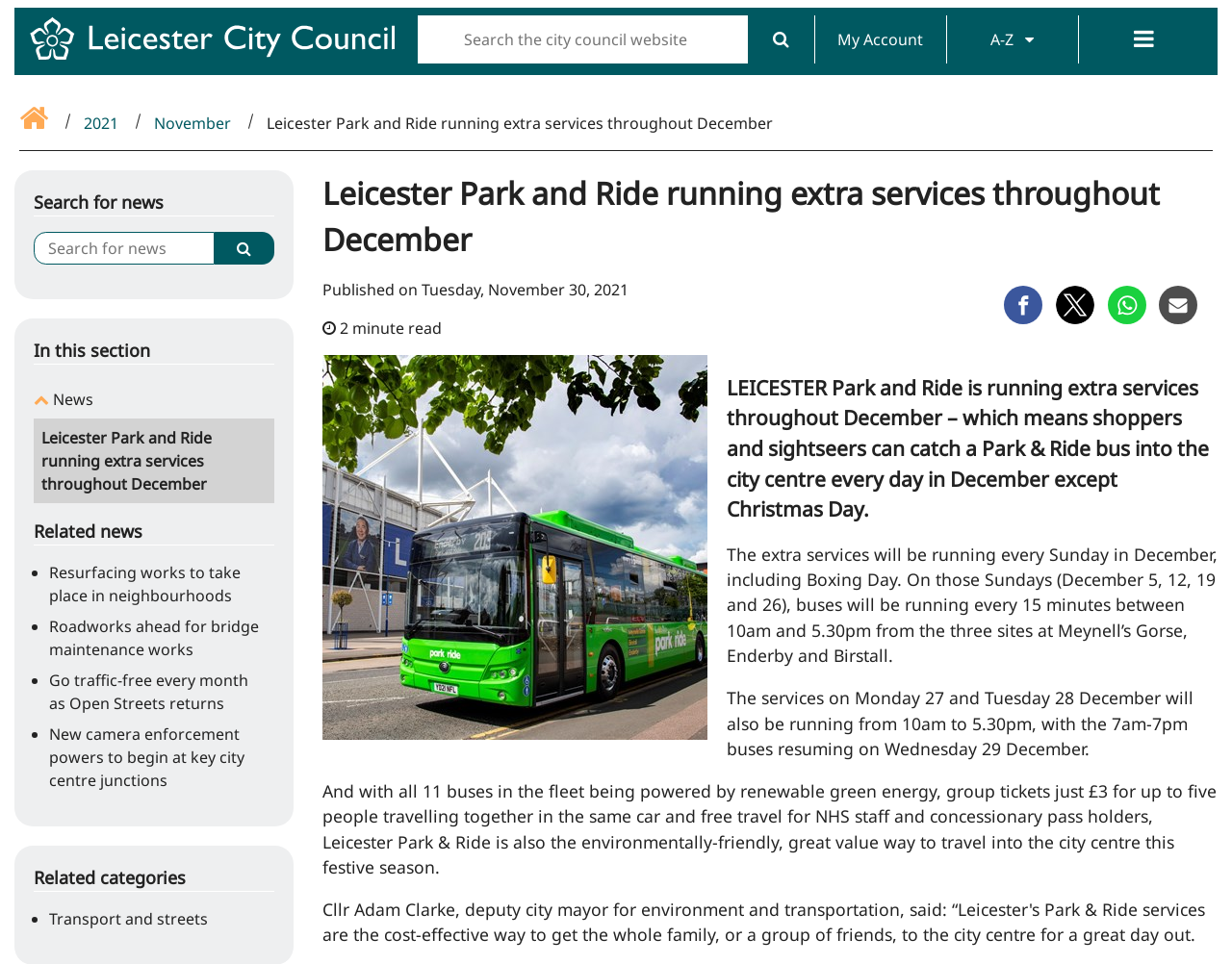Provide a short, one-word or phrase answer to the question below:
How much does a group ticket cost for up to five people?

£3